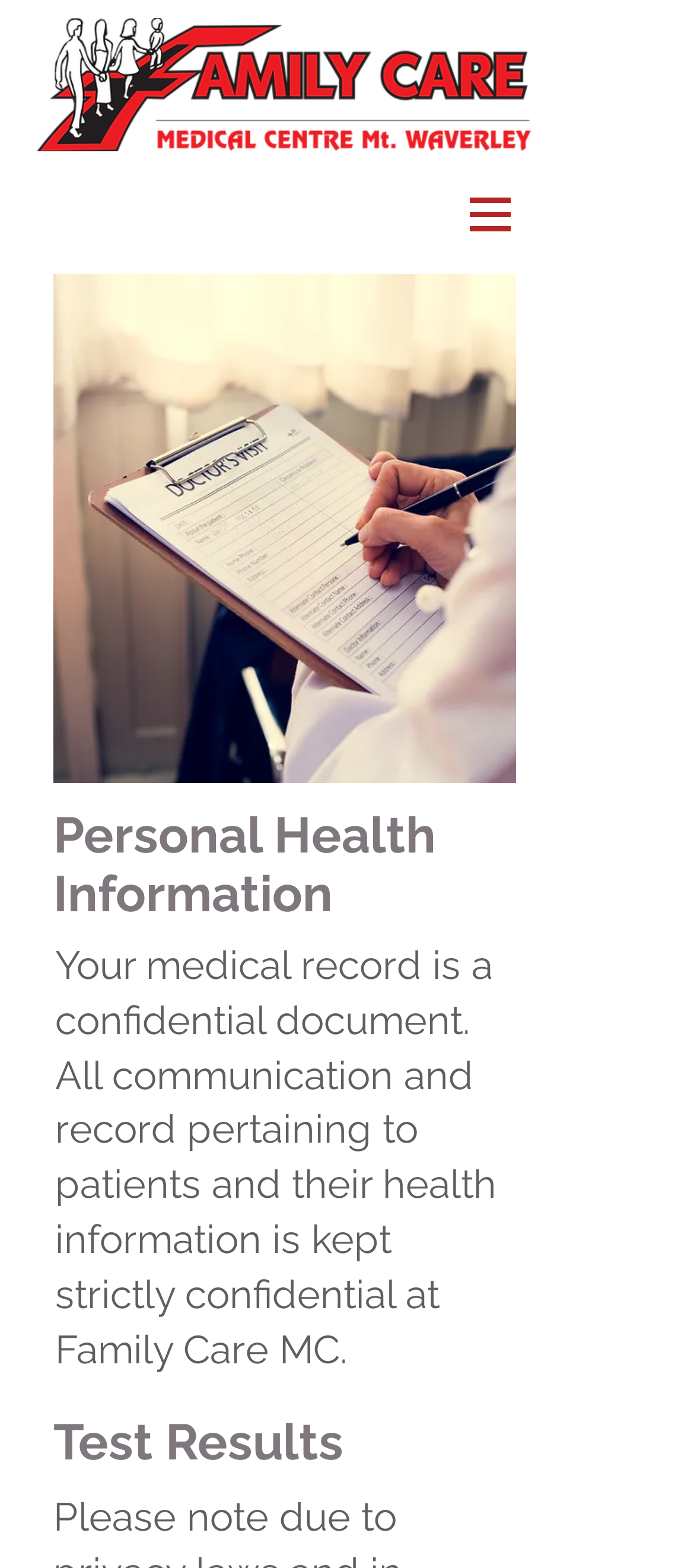Give a concise answer of one word or phrase to the question: 
What is the logo of the medical center?

Family Care logo